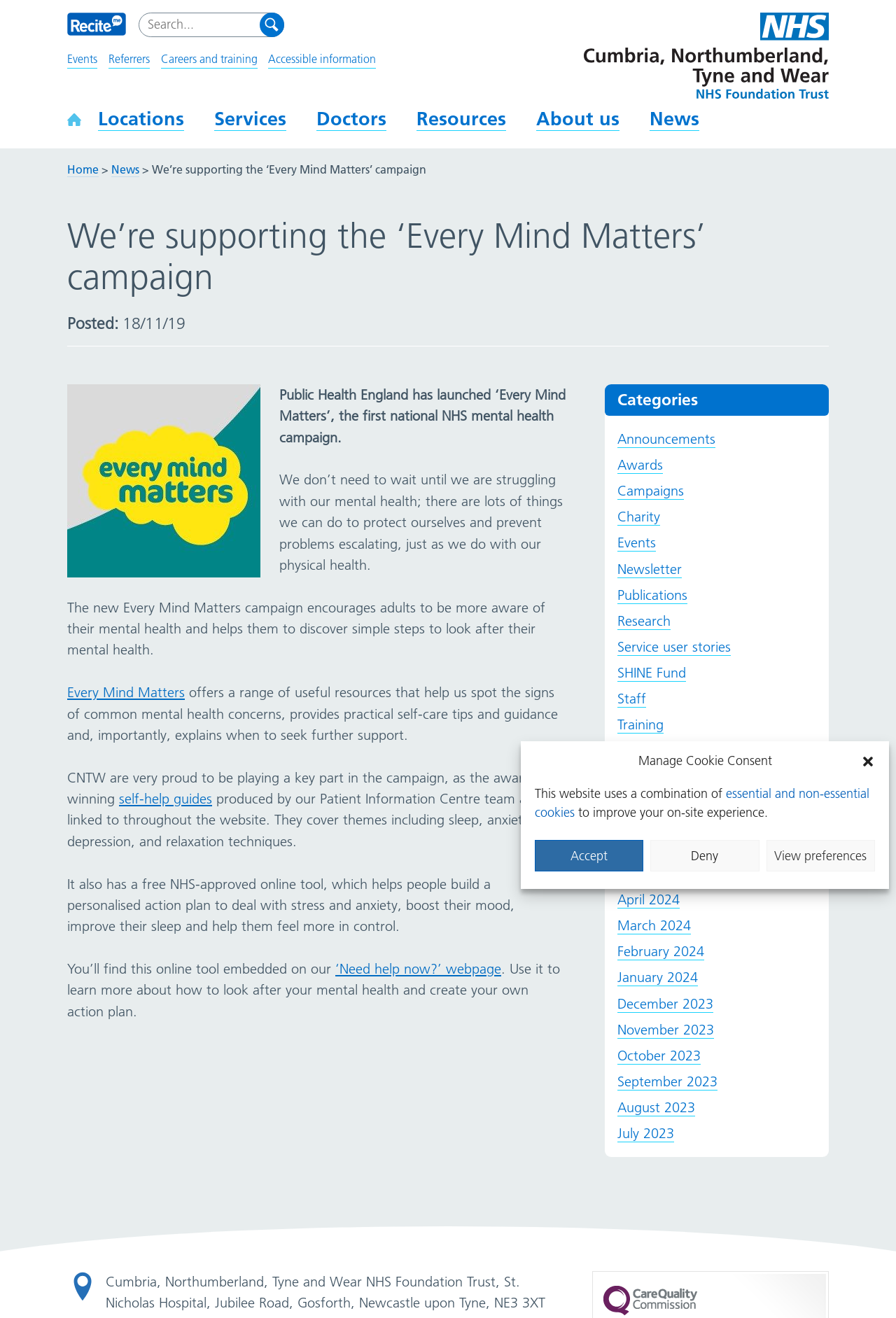Pinpoint the bounding box coordinates of the element you need to click to execute the following instruction: "Go to the News page". The bounding box should be represented by four float numbers between 0 and 1, in the format [left, top, right, bottom].

[0.713, 0.076, 0.791, 0.108]